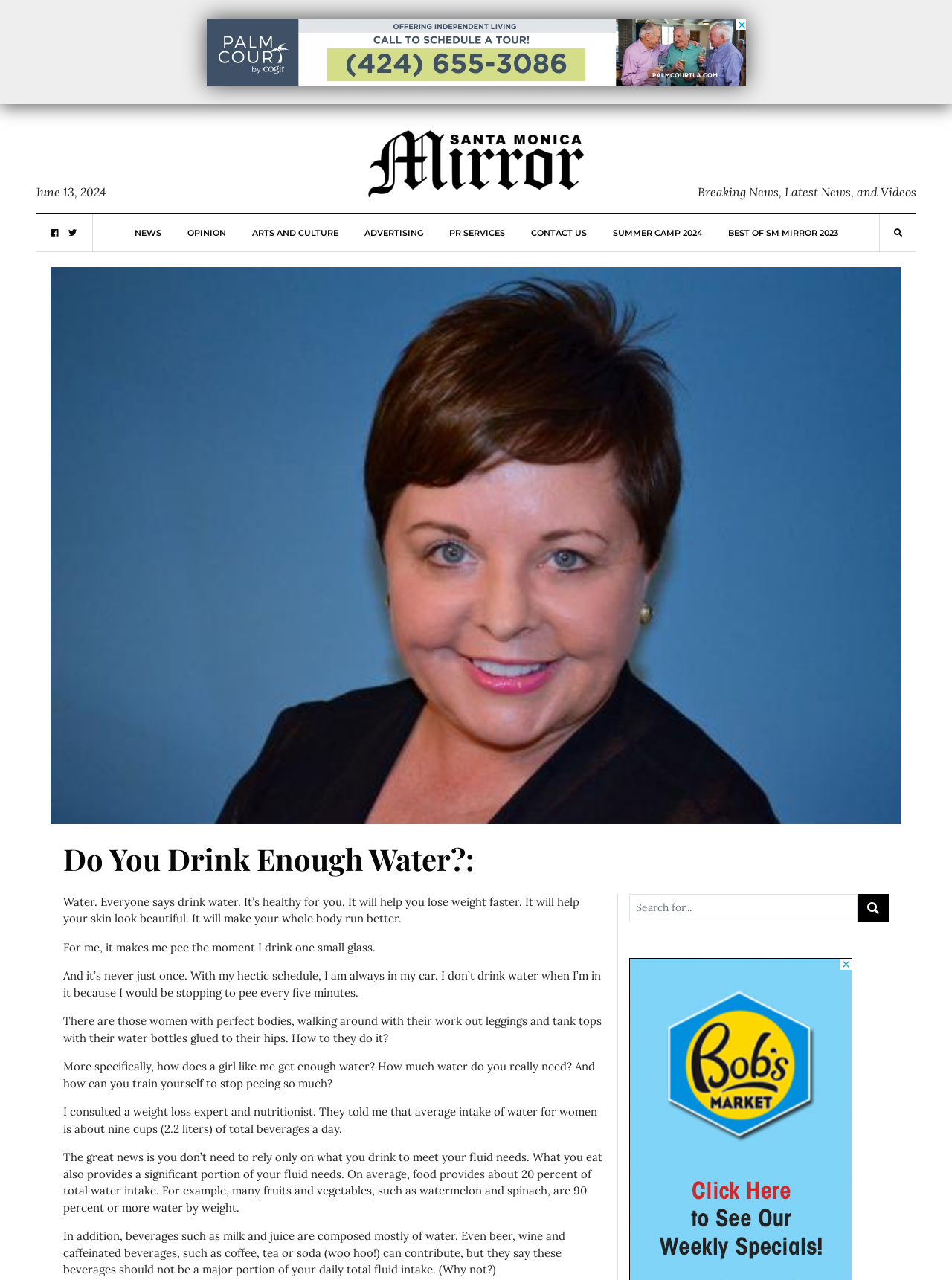Answer the question below with a single word or a brief phrase: 
How much water does the average woman need per day?

Nine cups